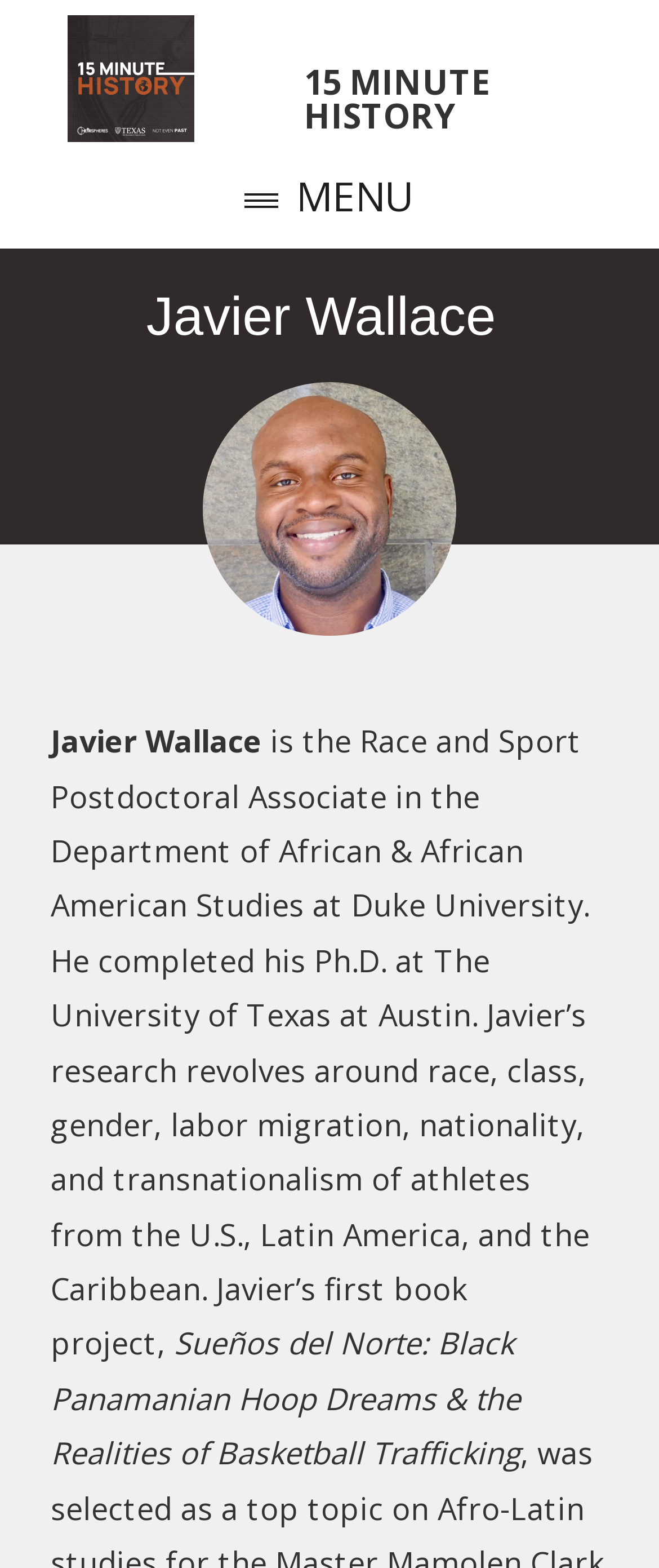What is the title of Javier Wallace's book project?
Look at the image and answer with only one word or phrase.

Sueños del Norte